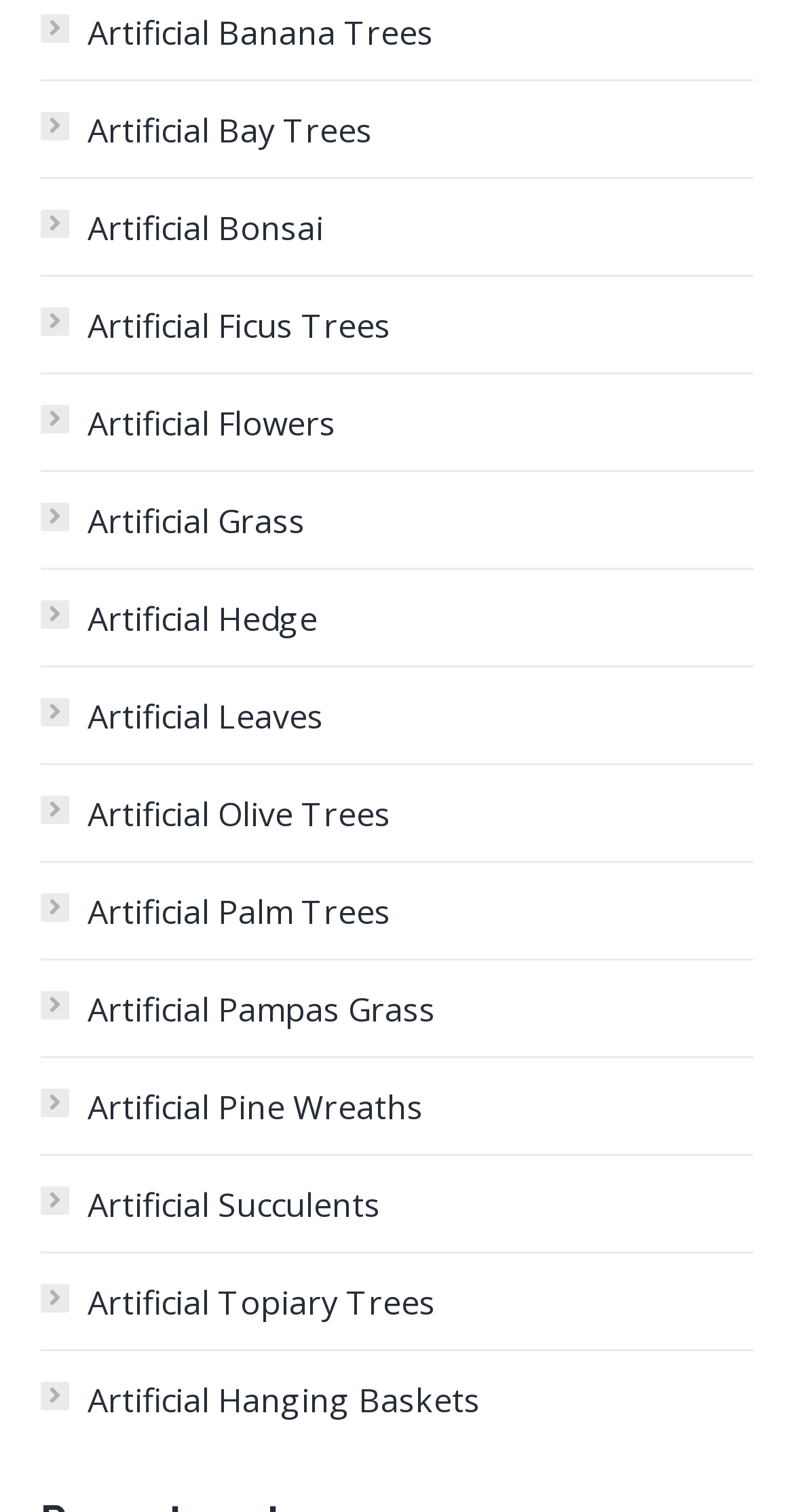Identify the bounding box coordinates for the element that needs to be clicked to fulfill this instruction: "explore Artificial Palm Trees". Provide the coordinates in the format of four float numbers between 0 and 1: [left, top, right, bottom].

[0.051, 0.584, 0.492, 0.622]